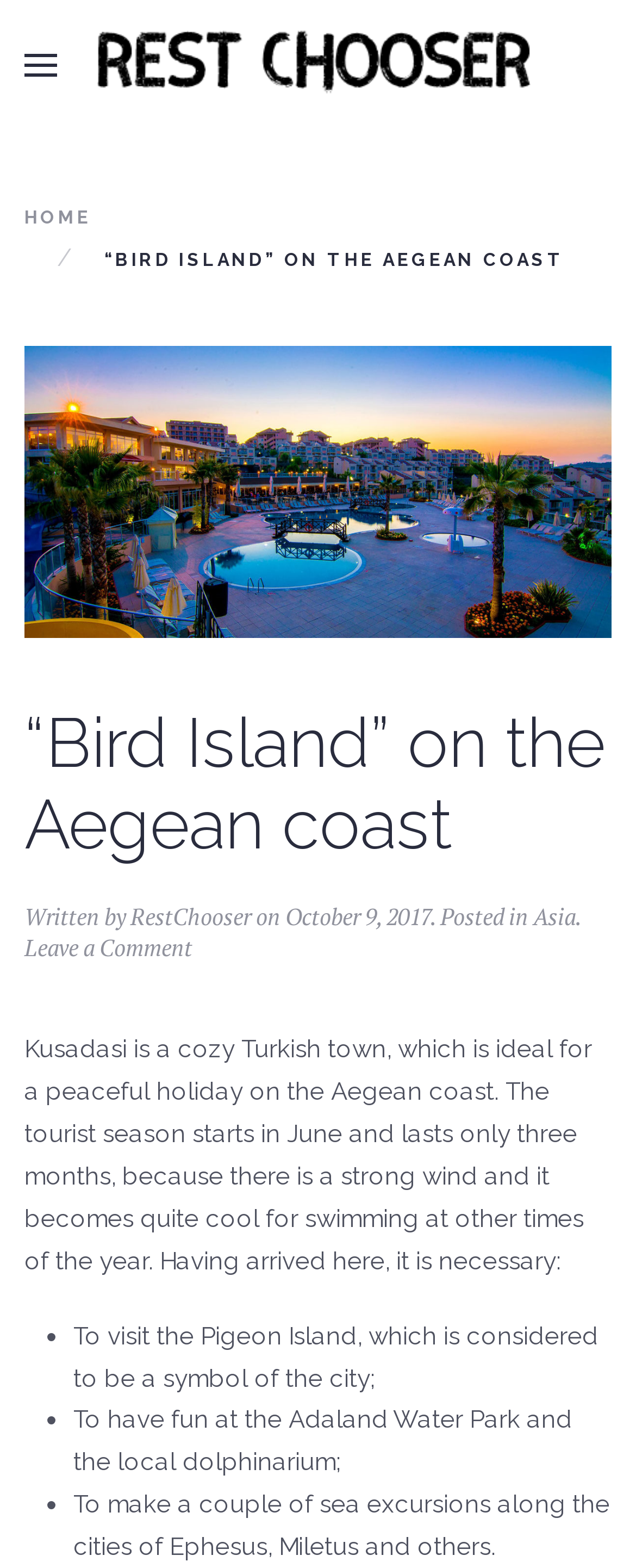Create an elaborate caption for the webpage.

The webpage is about "Bird Island" on the Aegean coast. At the top left, there is a small image and a link. Next to it, there is a larger link "Rest Chooser" with an accompanying image. On the top right, there is a link "HOME". 

Below the top section, there is a heading "“Bird Island” on the Aegean coast" with a large image of the Aegean coast below it. The heading is followed by the text "Written by" and a link "RestChooser" on the same line. On the right side of the "Written by" text, there is a time stamp "October 9, 2017". 

The next line contains the text ". Posted in" followed by a link "Asia". Below this line, there is a link "Leave a Comment" on the left and a paragraph of text describing Kusadasi, a cozy Turkish town on the Aegean coast. 

The following paragraph provides more information about the tourist season in Kusadasi and what to do when visiting. This is presented in a list format with three bullet points: visiting the Pigeon Island, having fun at the Adaland Water Park and the local dolphinarium, and making sea excursions along the cities of Ephesus, Miletus, and others.